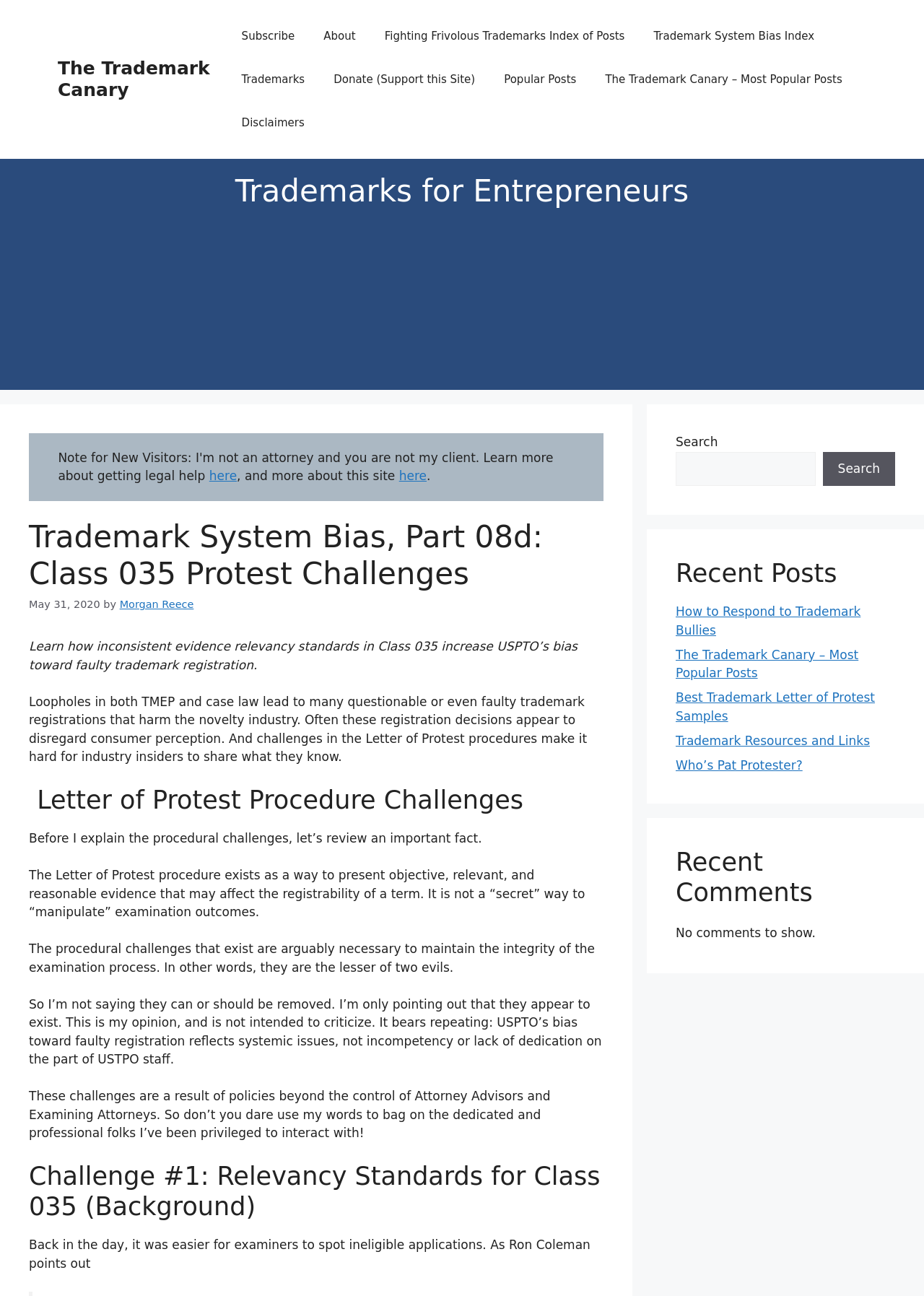What is the author's opinion about the USPTO staff?
Please answer the question with a detailed and comprehensive explanation.

The author mentions that the bias toward faulty registration reflects systemic issues, not incompetency or lack of dedication on the part of USPTO staff, and they are privileged to interact with them.